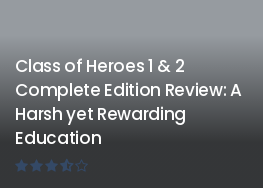How many stars are displayed in the image?
Please answer the question as detailed as possible.

At the bottom of the image, there are four stars displayed, indicating a rating that suggests a favorable but not perfect evaluation of the game.